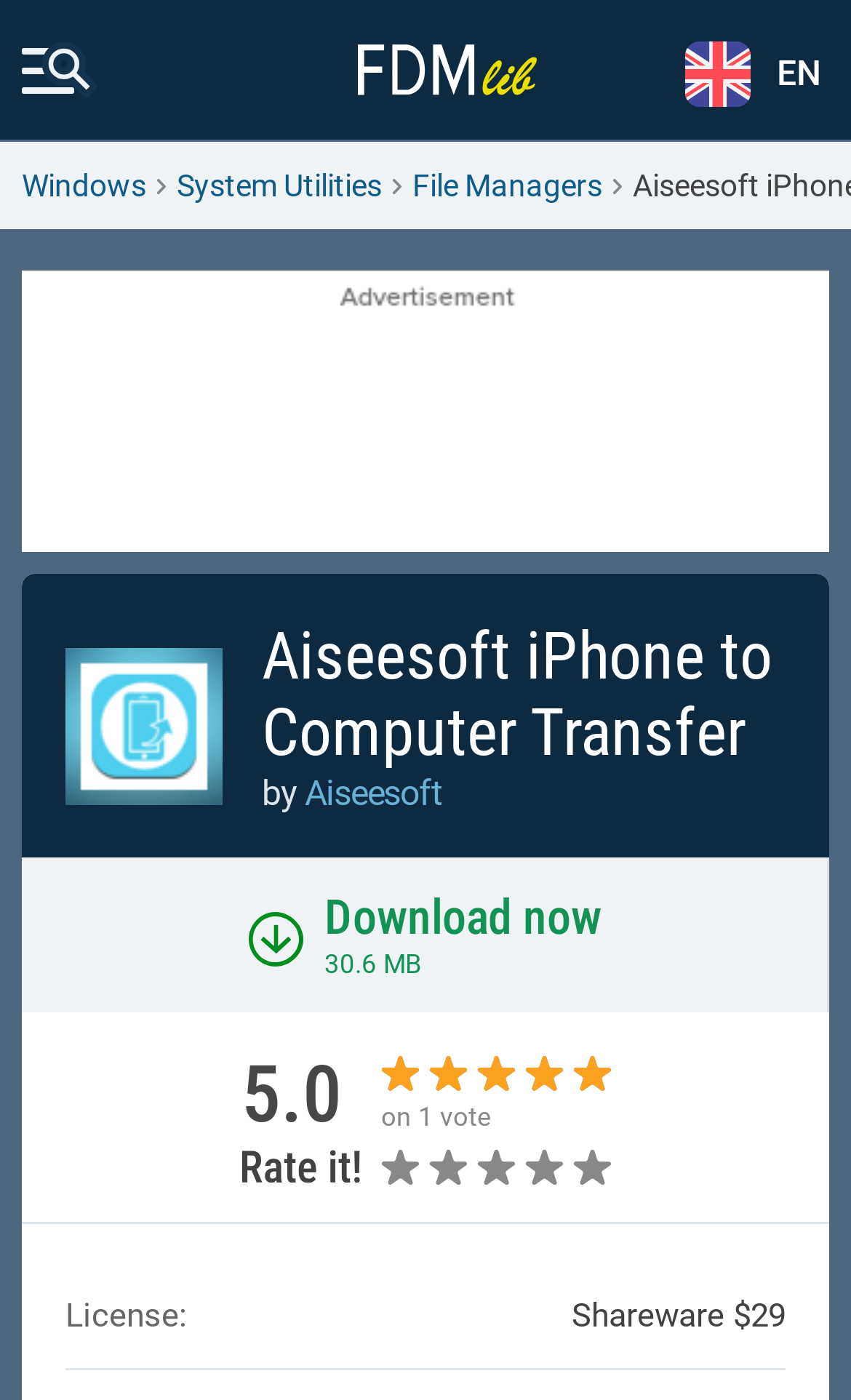Determine the bounding box coordinates of the section to be clicked to follow the instruction: "Select Windows version". The coordinates should be given as four float numbers between 0 and 1, formatted as [left, top, right, bottom].

[0.026, 0.122, 0.172, 0.143]